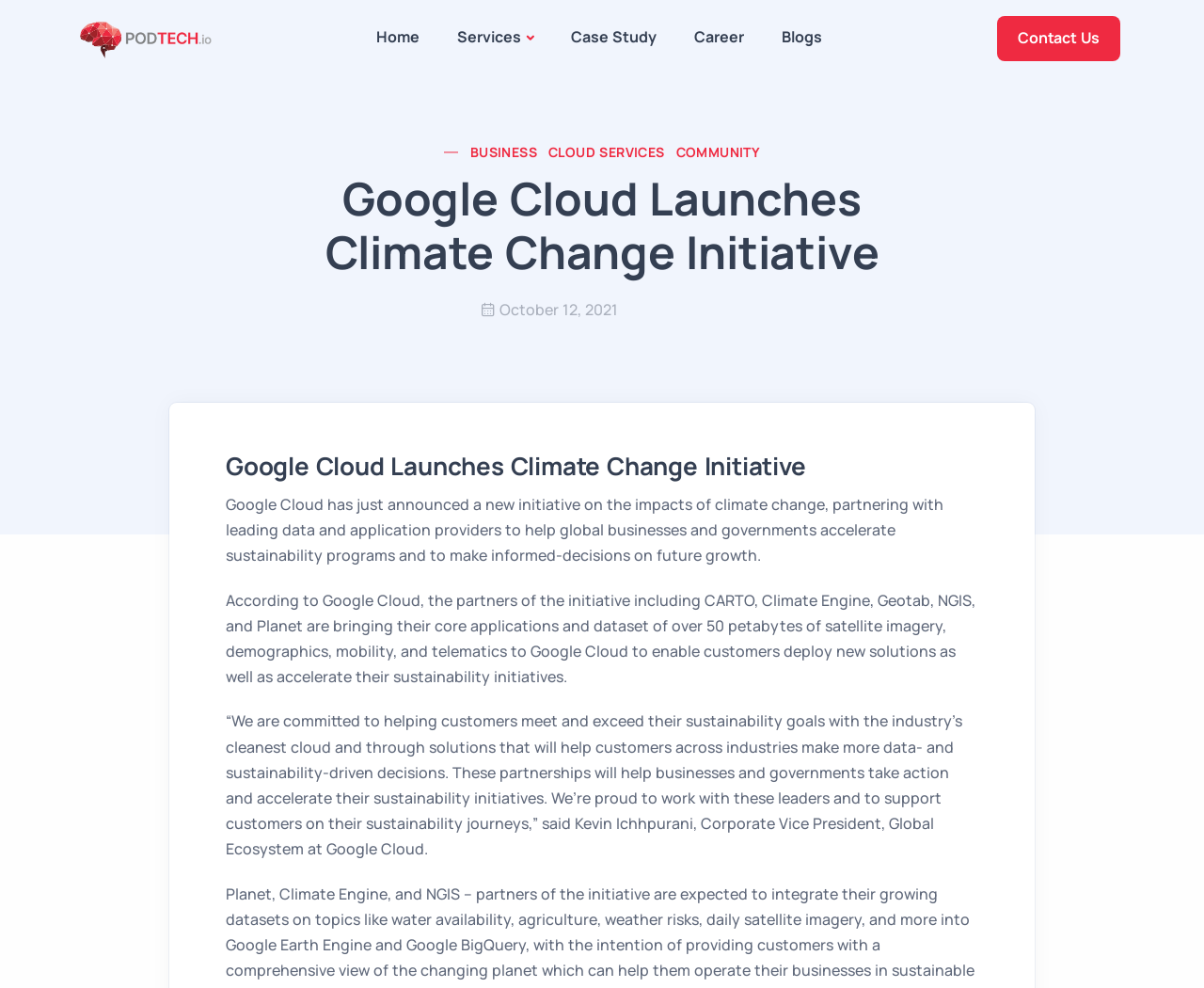Find the bounding box coordinates of the clickable element required to execute the following instruction: "go to home page". Provide the coordinates as four float numbers between 0 and 1, i.e., [left, top, right, bottom].

[0.312, 0.0, 0.348, 0.075]